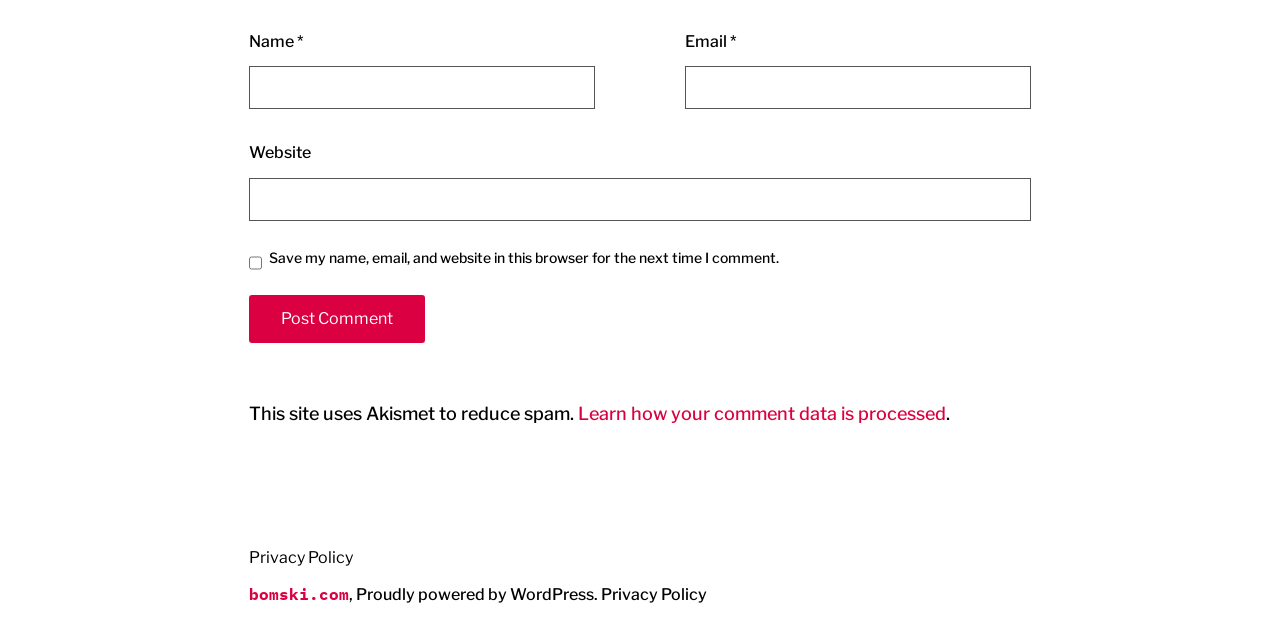Please find the bounding box coordinates of the clickable region needed to complete the following instruction: "Check the save comment data checkbox". The bounding box coordinates must consist of four float numbers between 0 and 1, i.e., [left, top, right, bottom].

[0.195, 0.389, 0.205, 0.427]